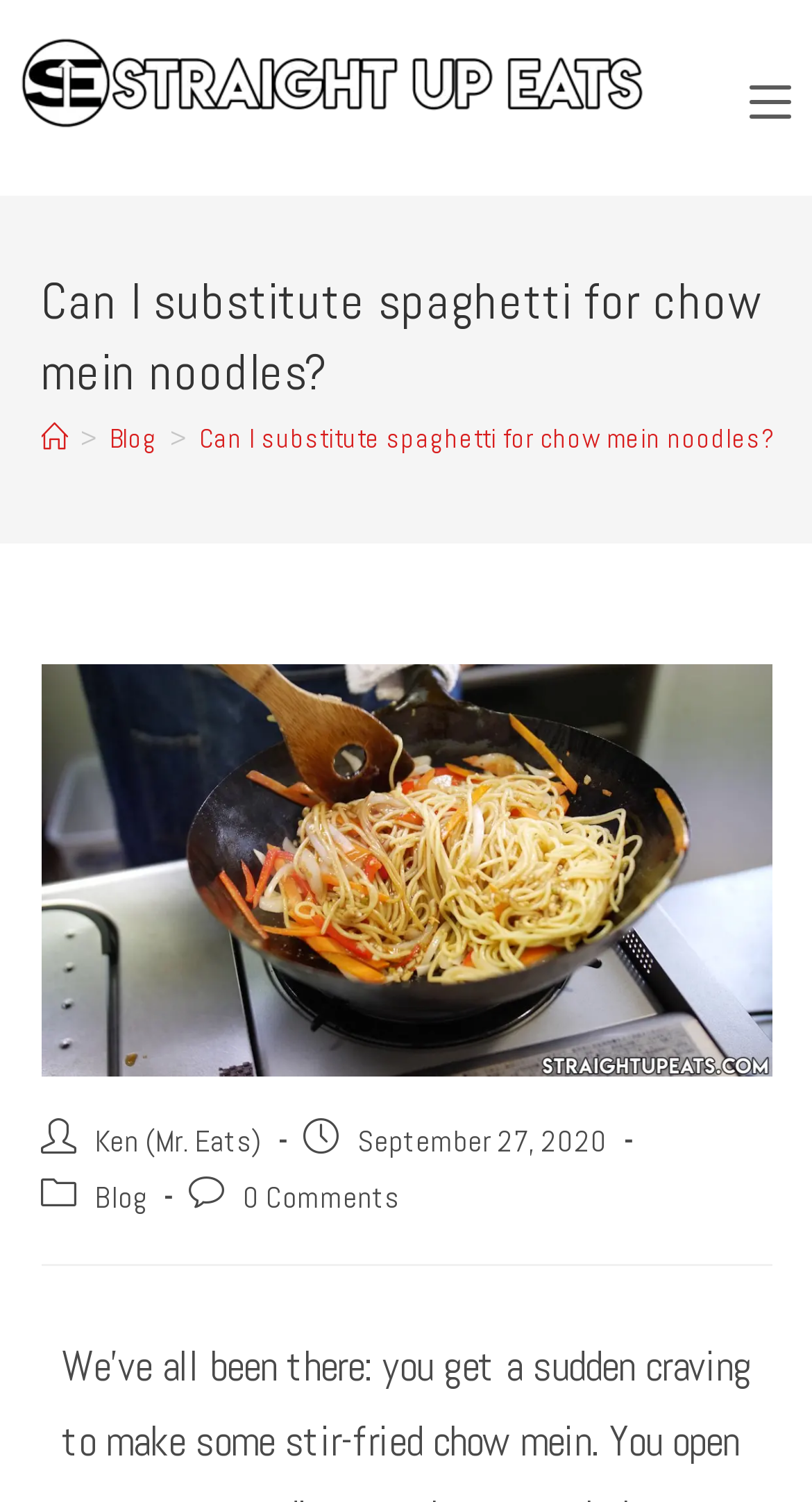What is the category of the article?
Refer to the screenshot and answer in one word or phrase.

Blog